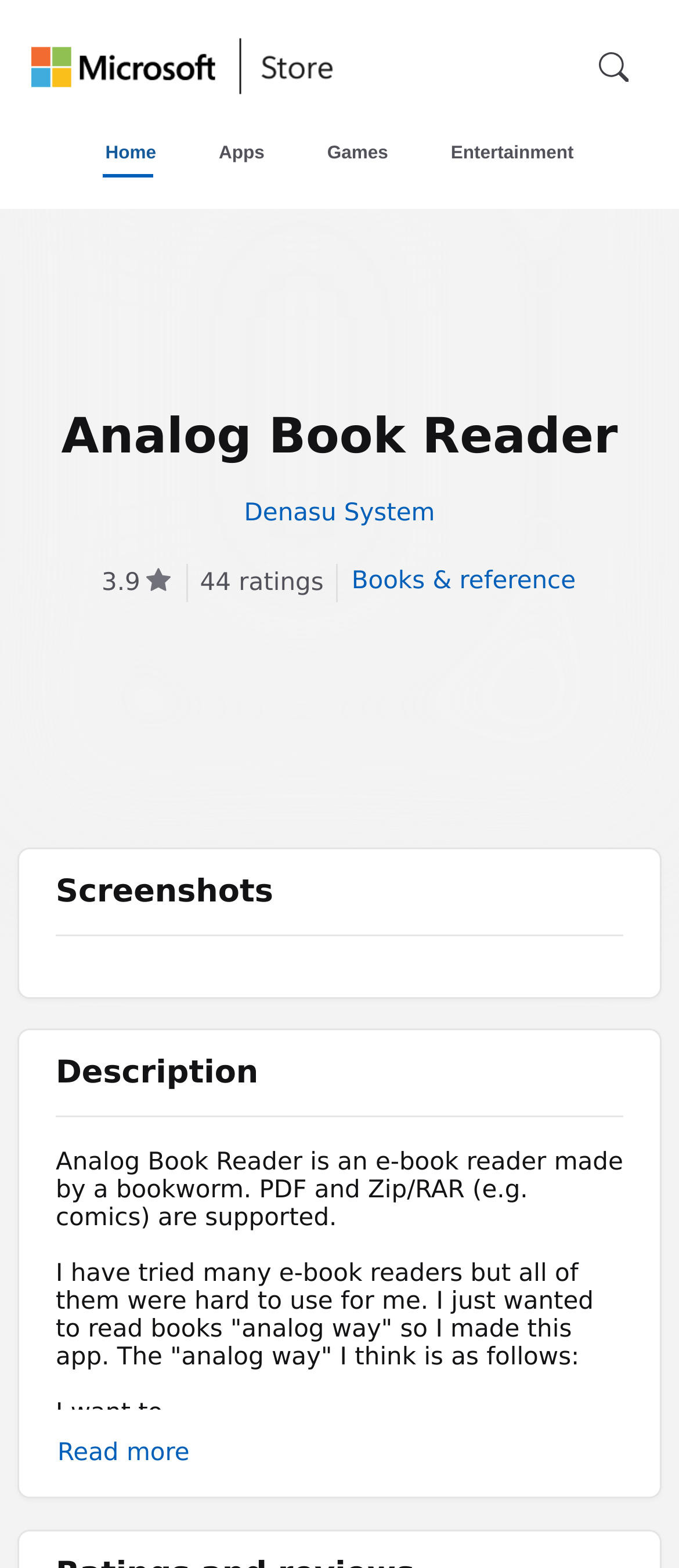Please identify the bounding box coordinates of the clickable region that I should interact with to perform the following instruction: "Click the Home link". The coordinates should be expressed as four float numbers between 0 and 1, i.e., [left, top, right, bottom].

[0.108, 0.075, 0.277, 0.122]